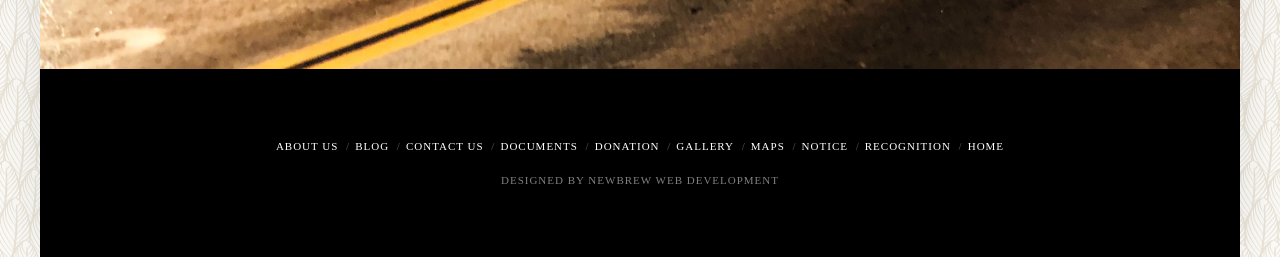Highlight the bounding box coordinates of the region I should click on to meet the following instruction: "make a donation".

[0.465, 0.621, 0.515, 0.667]